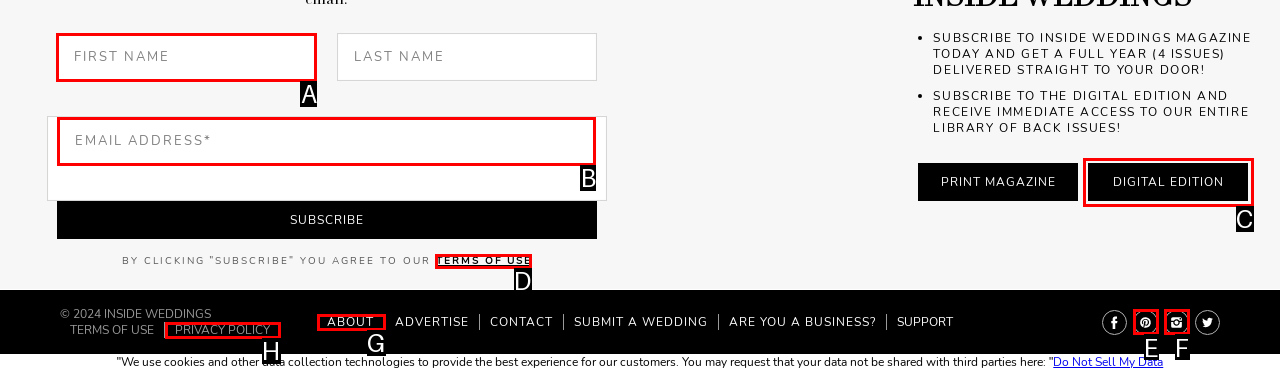Select the letter of the UI element you need to click on to fulfill this task: View terms of use. Write down the letter only.

D